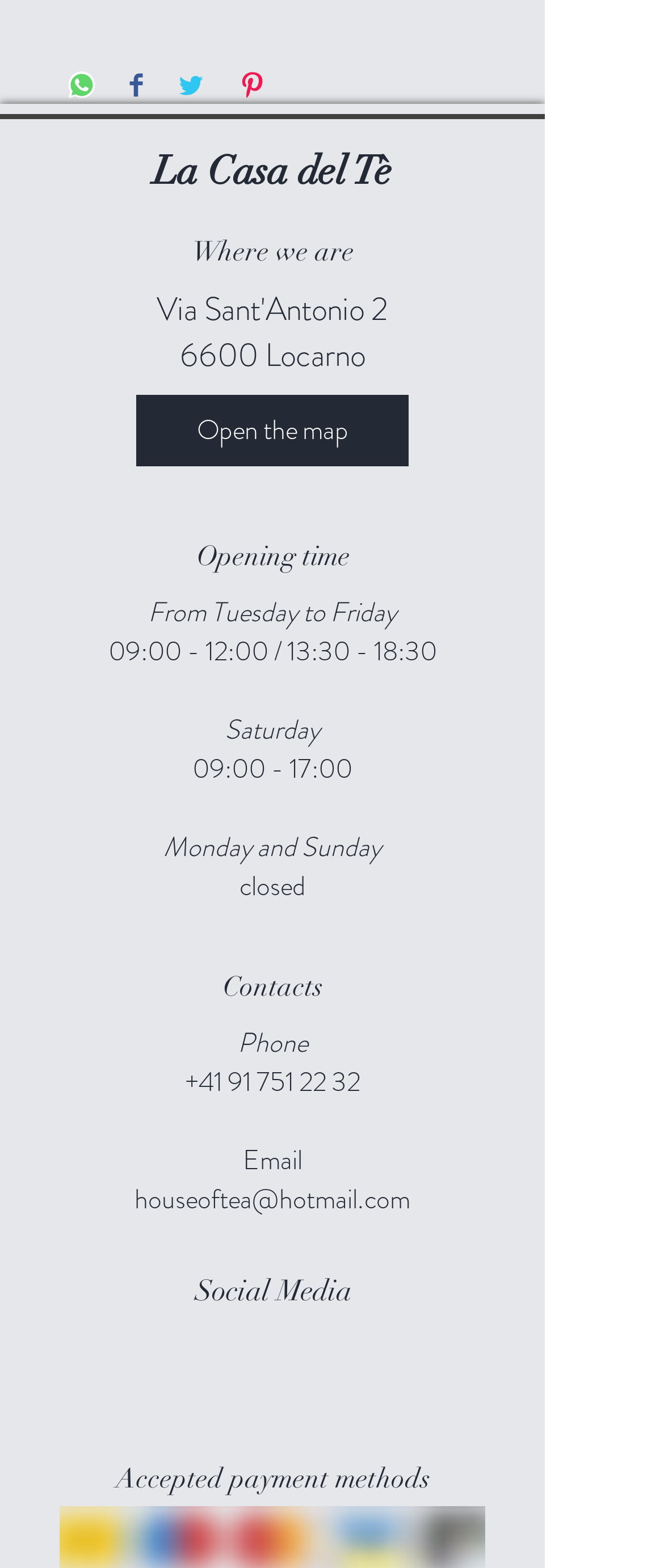Identify the bounding box coordinates of the section that should be clicked to achieve the task described: "Share on WhatsApp".

[0.103, 0.045, 0.144, 0.066]